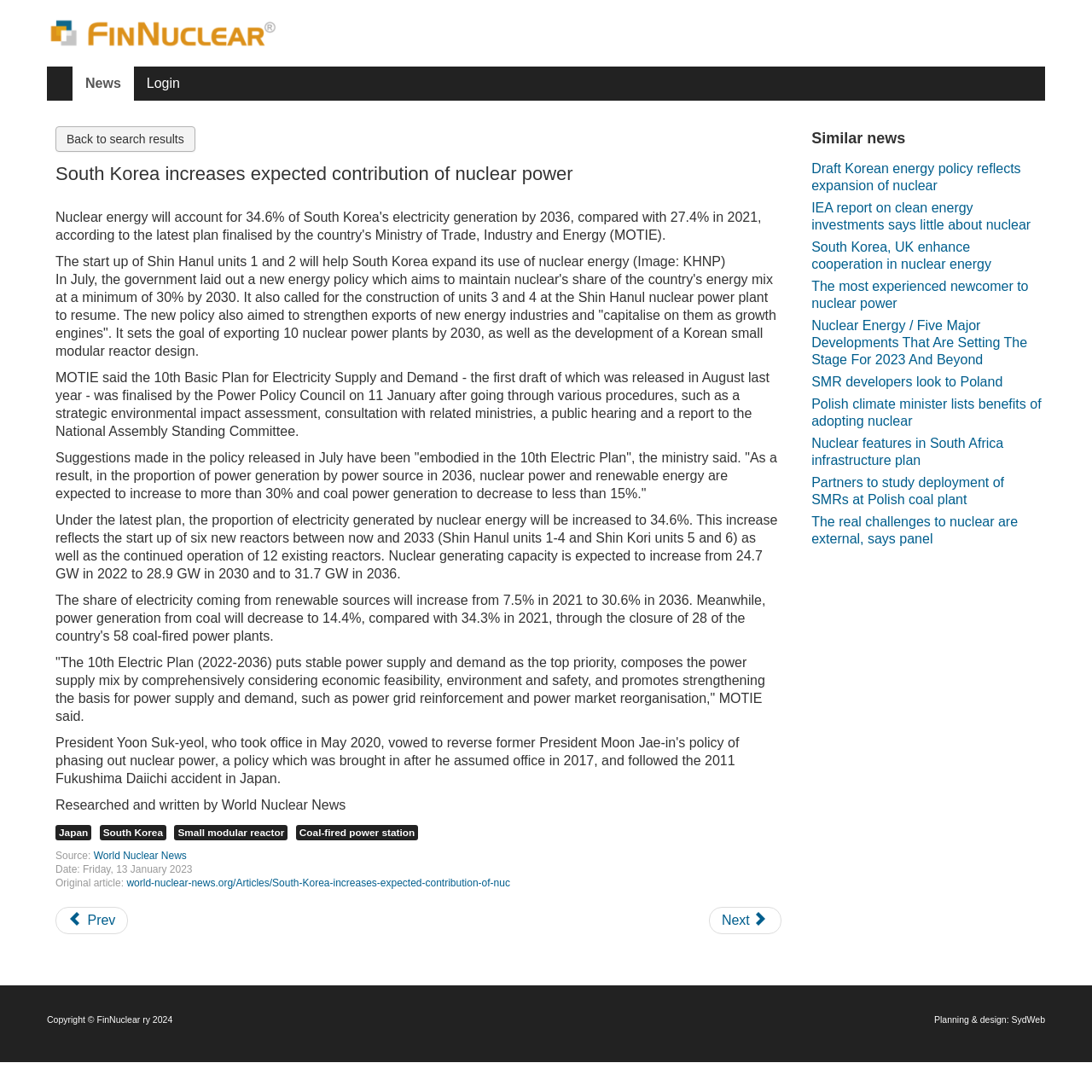Please identify the bounding box coordinates of the element I should click to complete this instruction: 'Go to the 'Home' page'. The coordinates should be given as four float numbers between 0 and 1, like this: [left, top, right, bottom].

None